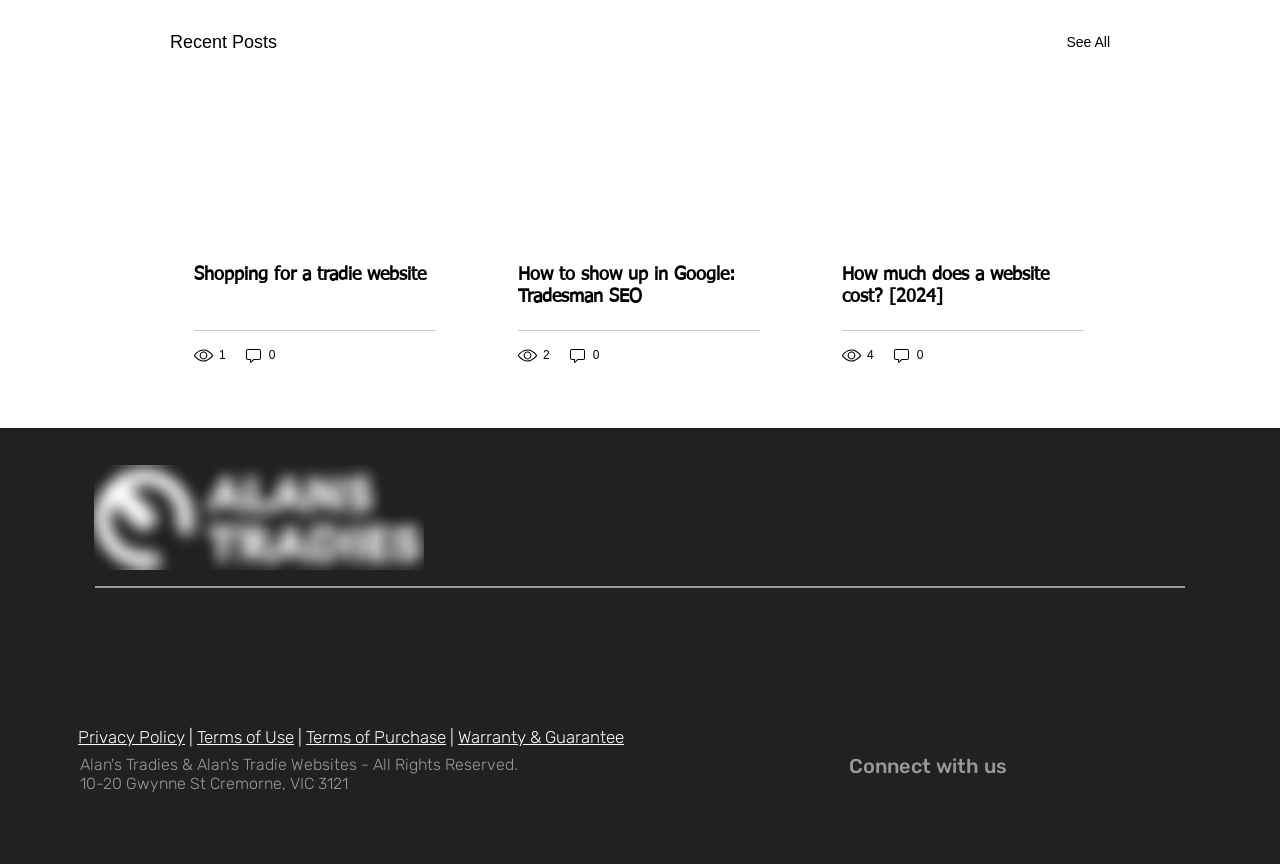Identify the bounding box coordinates of the HTML element based on this description: "0".

[0.19, 0.4, 0.217, 0.422]